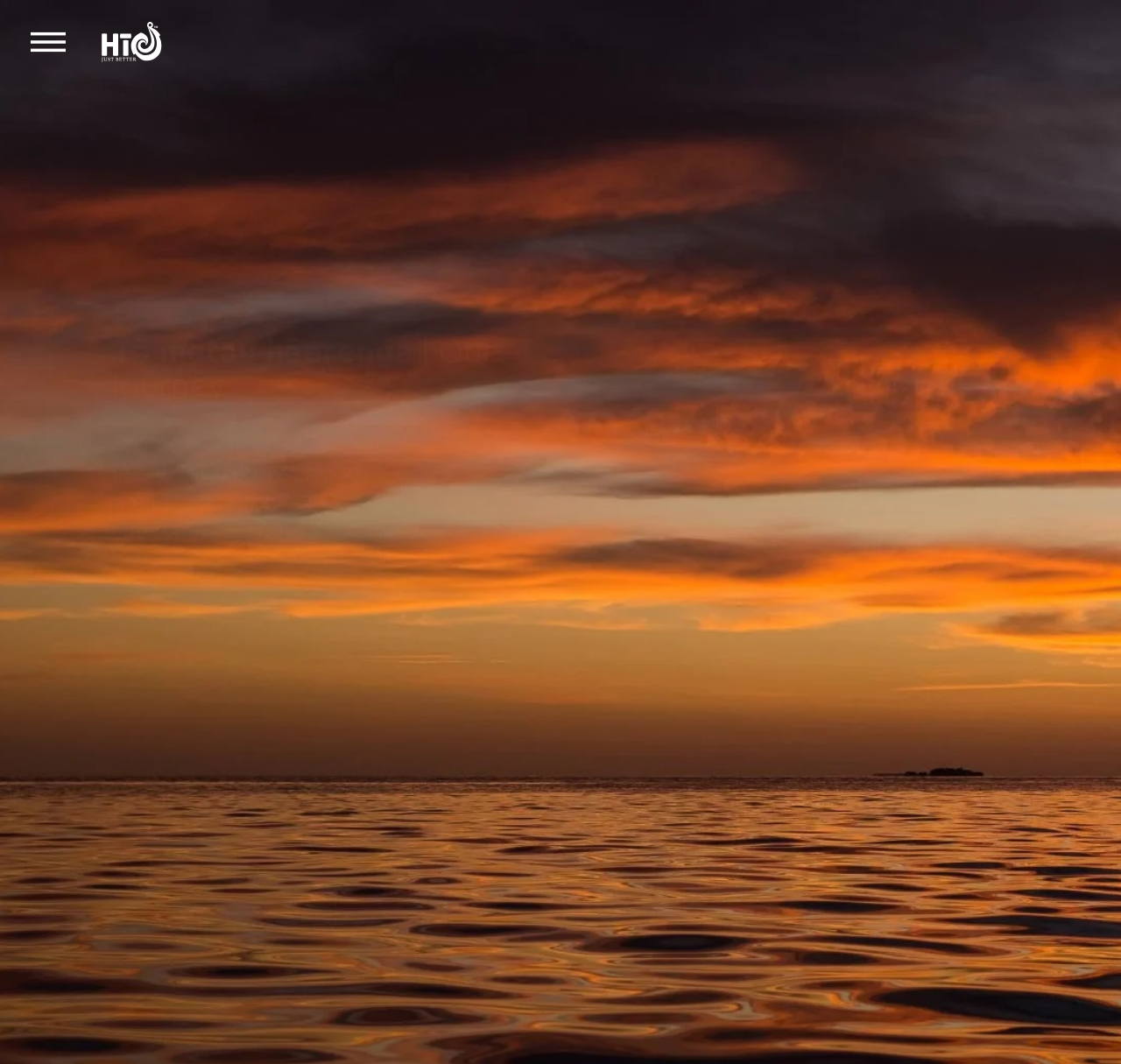Give a detailed explanation of the elements present on the webpage.

This webpage is about the journey of the ancestors, with a focus on their bravery and trust in Tangaroa, the god of the sea. At the top left, there are two links, each accompanied by an image. Below these links, there is a heading that reads "Tā mātau hāerenga | Our journey" in a prominent position. 

To the right of this heading, there is another heading that says "HEAR THE PRONOUNCIATION:", followed by an audio player with a play button, a timer, and a time slider. The audio player also has a mute button and a volume slider. 

Below the audio player, there is a heading that summarizes the journey of the ancestors, from Hawaiki to the beaches of Maketū, in the Bay of Plenty. This heading is positioned near the middle of the page.